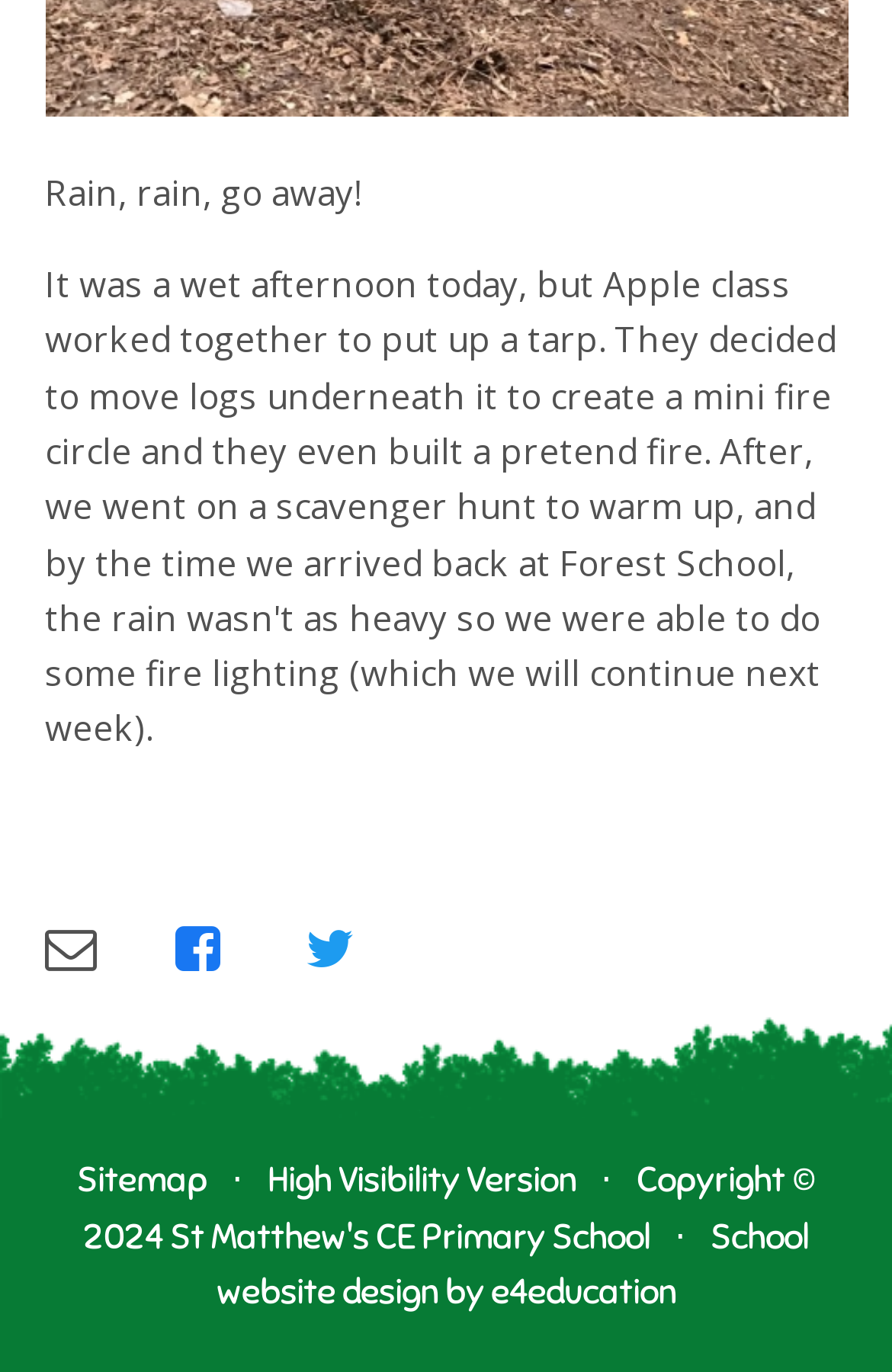Please respond to the question with a concise word or phrase:
How many social media links are on the webpage?

3